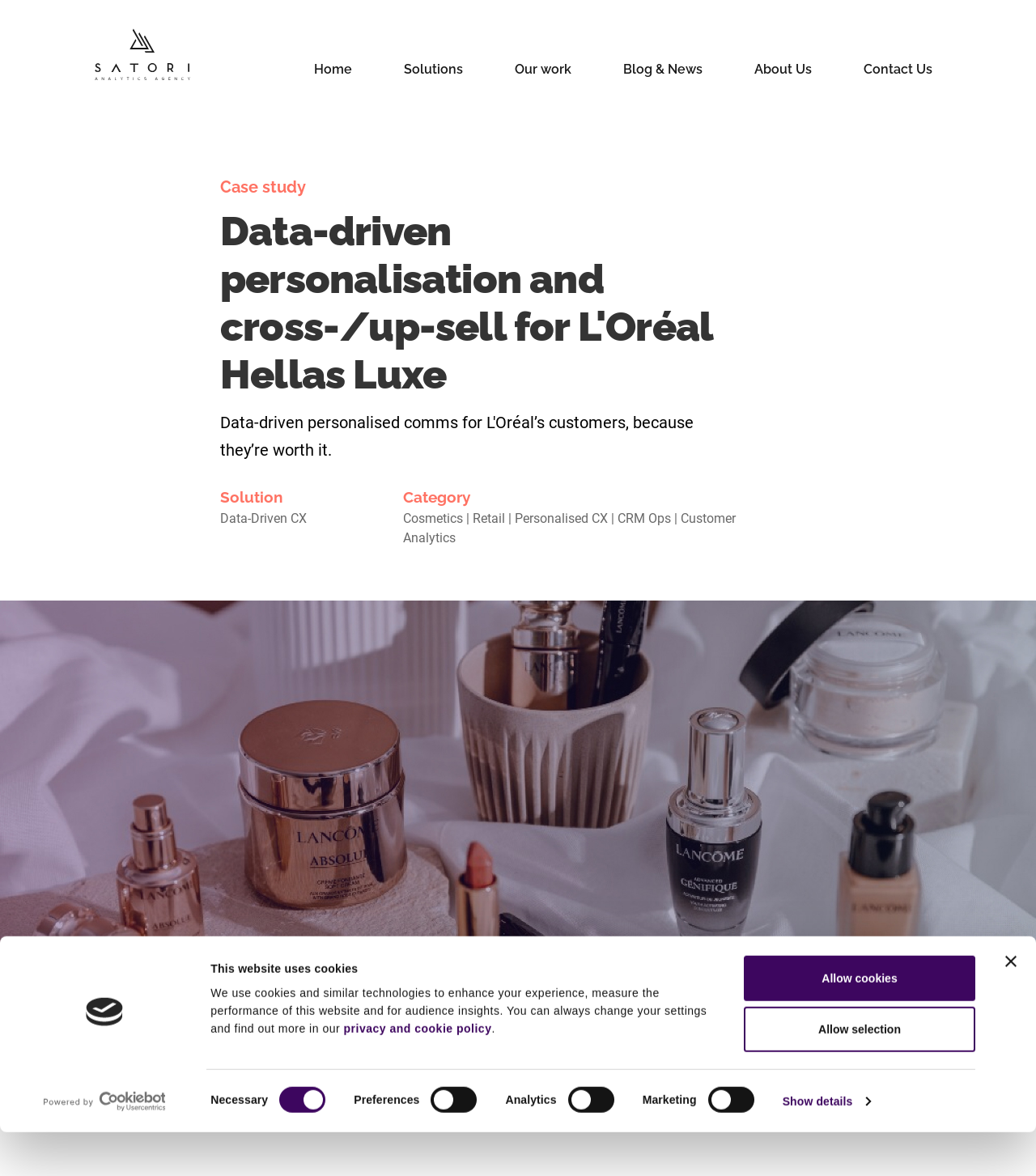Bounding box coordinates are specified in the format (top-left x, top-left y, bottom-right x, bottom-right y). All values are floating point numbers bounded between 0 and 1. Please provide the bounding box coordinate of the region this sentence describes: alt="Satori Analytics Linked In"

[0.806, 0.962, 0.839, 0.991]